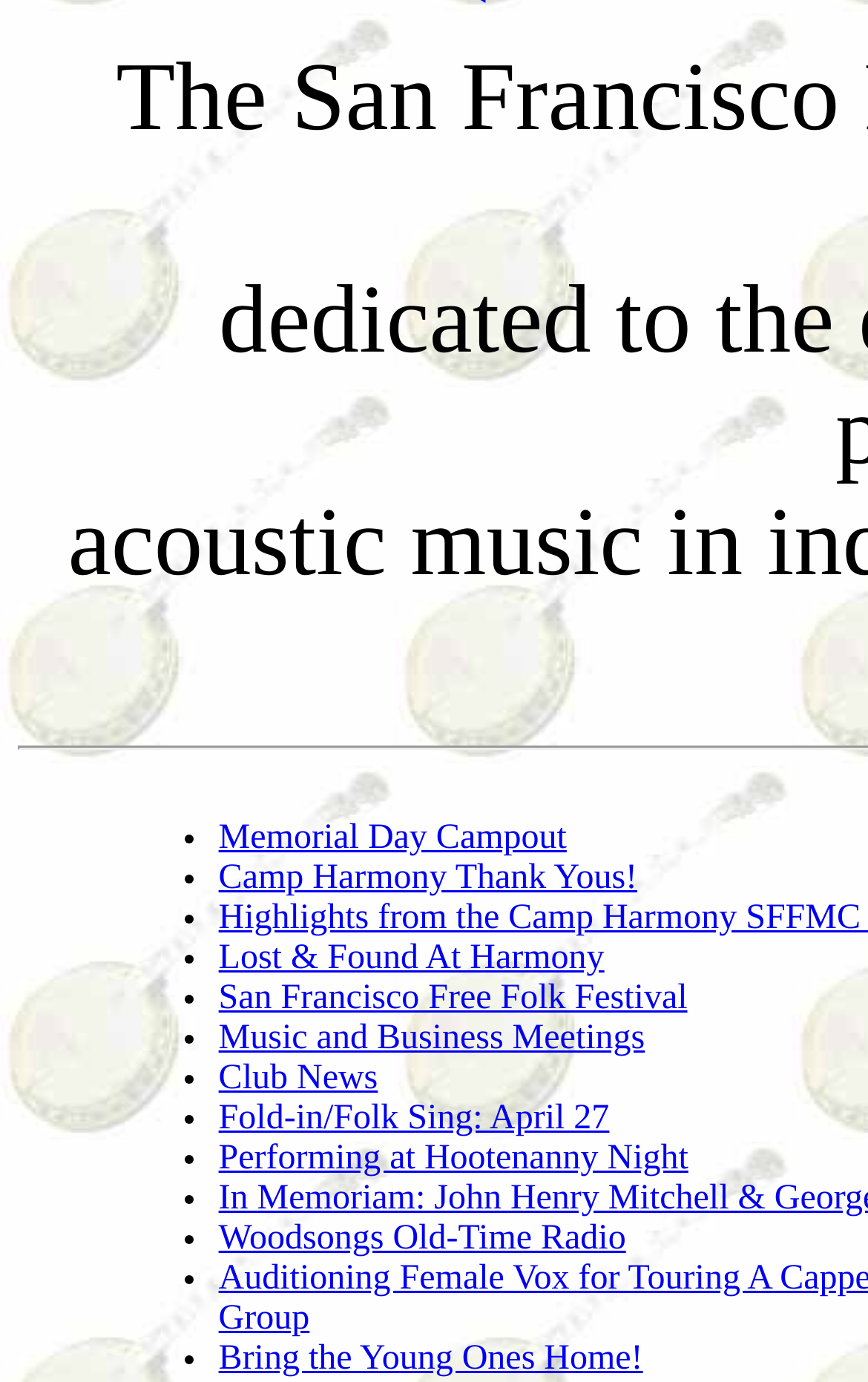Please provide the bounding box coordinates in the format (top-left x, top-left y, bottom-right x, bottom-right y). Remember, all values are floating point numbers between 0 and 1. What is the bounding box coordinate of the region described as: parent_node: Email name="email" placeholder="Email address"

None